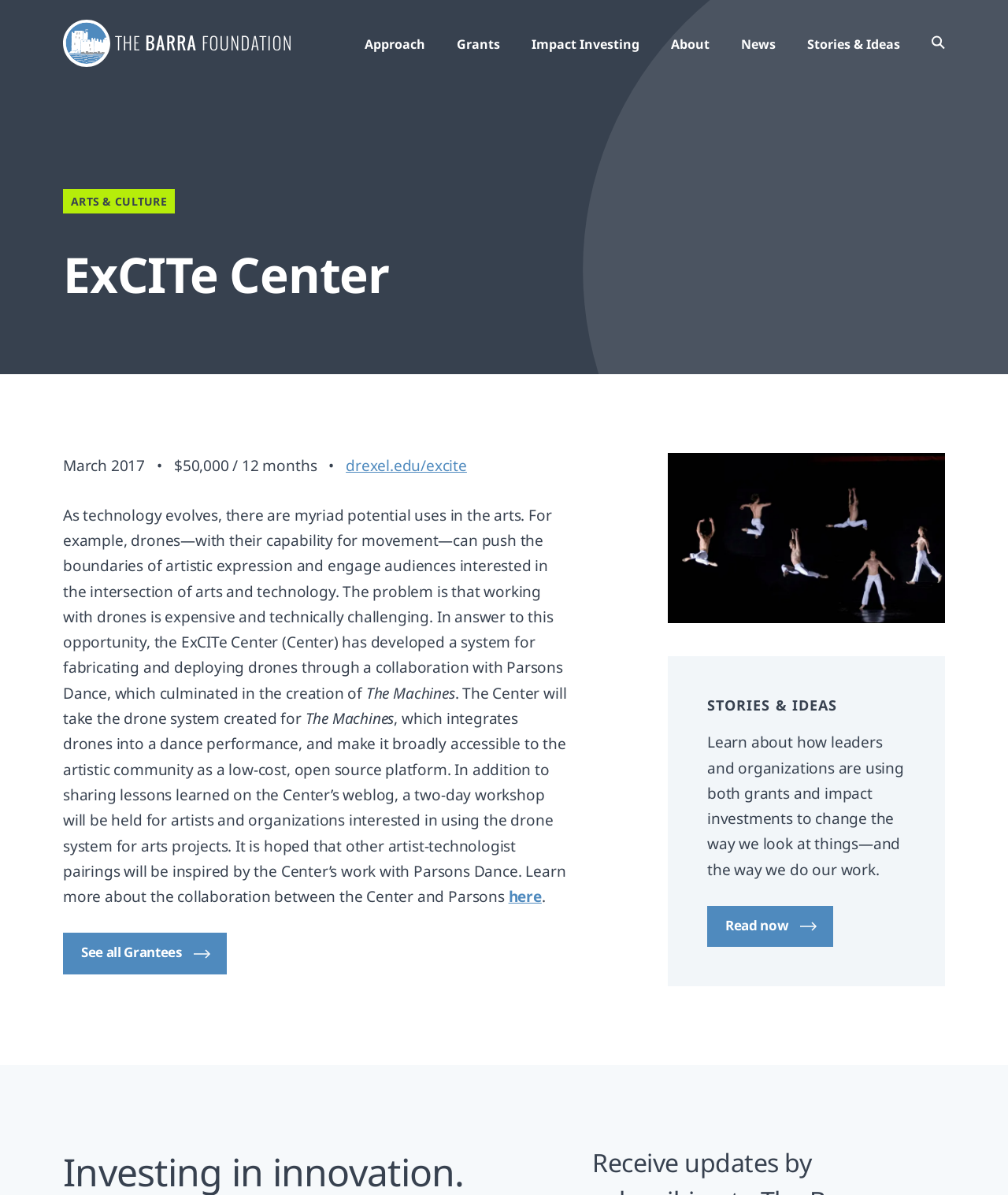What is the name of the dance performance?
We need a detailed and exhaustive answer to the question. Please elaborate.

I found the answer by reading the article section which mentions the dance performance 'The Machines' created in collaboration with Parsons Dance.